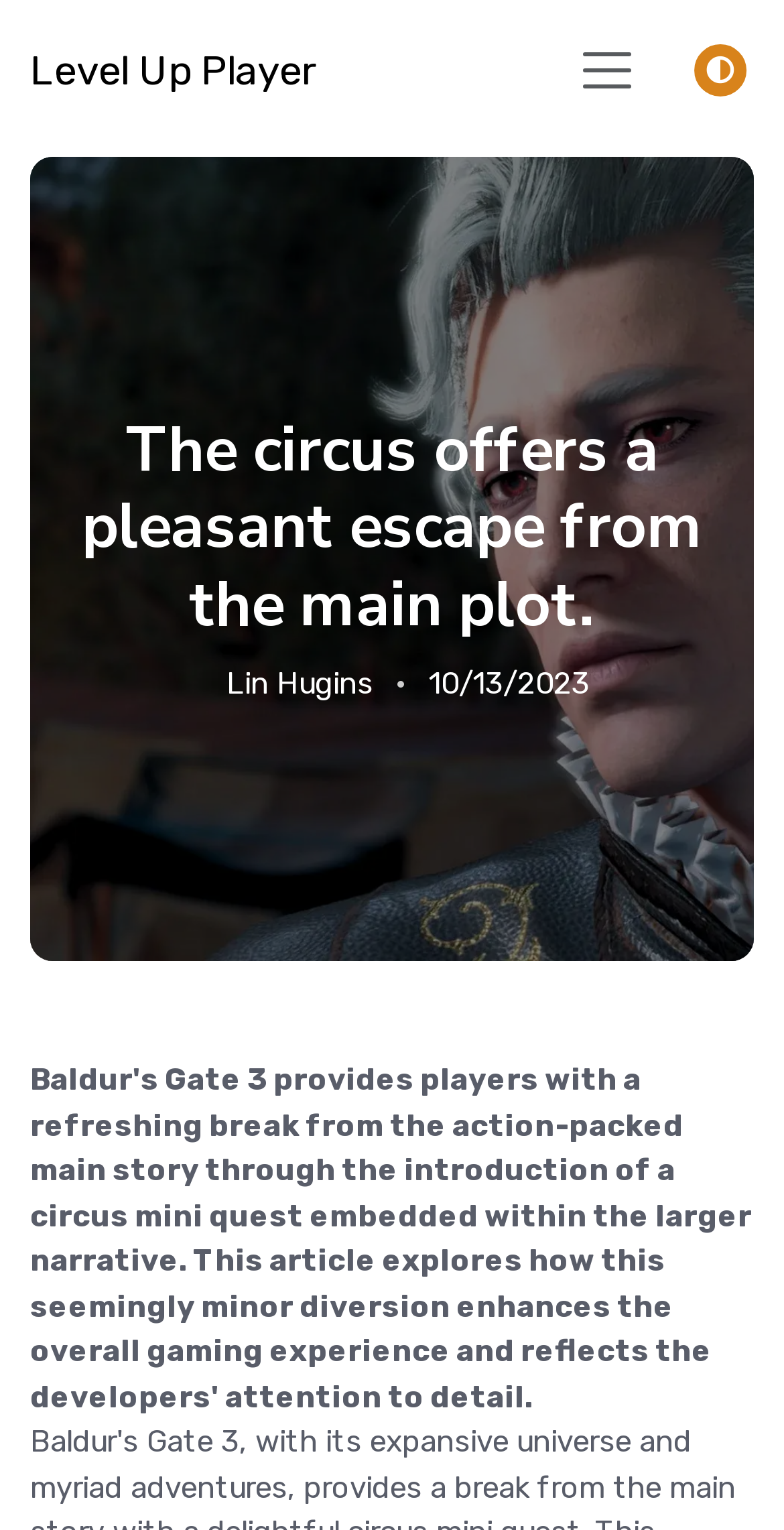Answer the question with a brief word or phrase:
What is the name of the author?

Lin Hugins